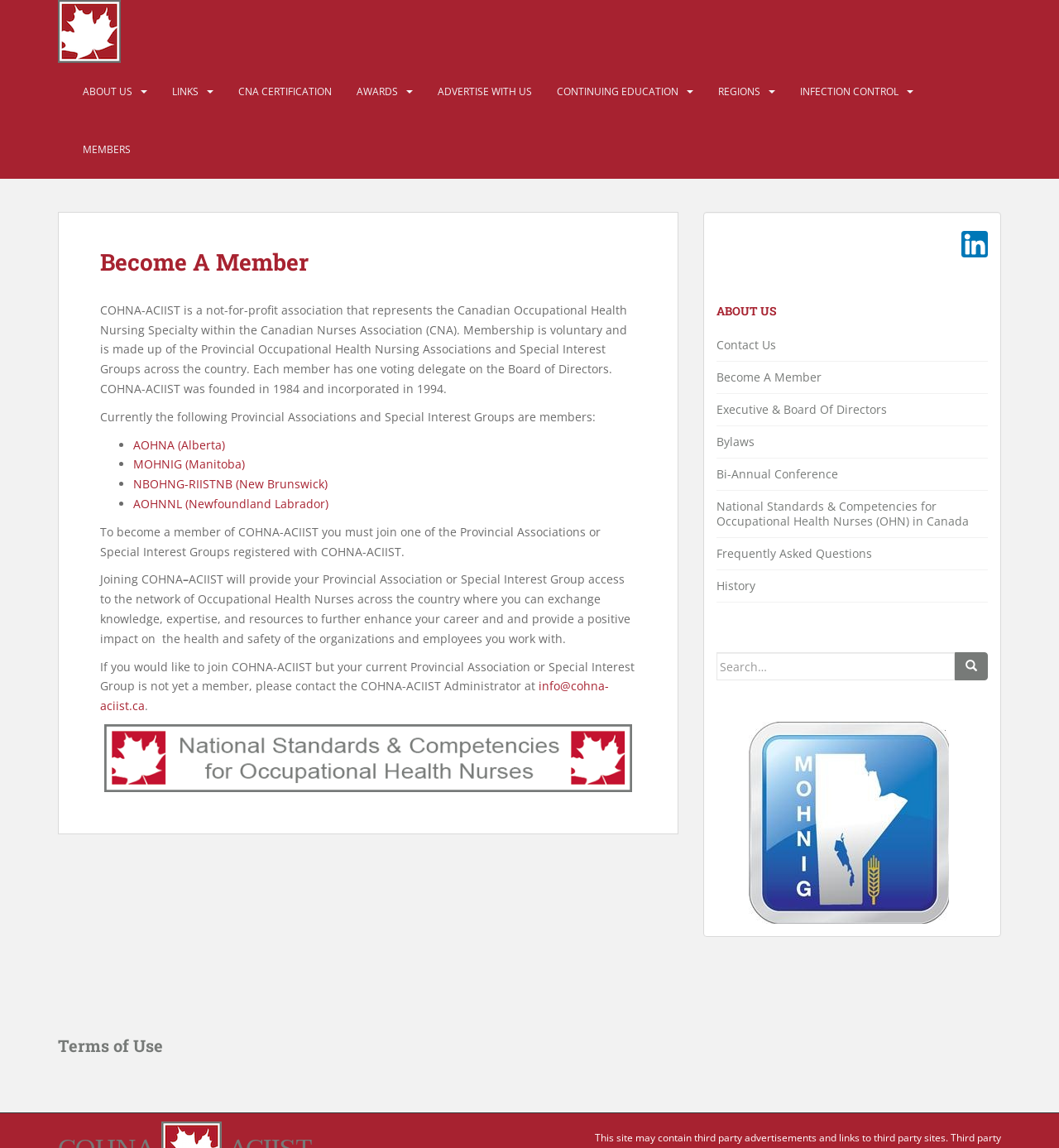What is required to become a member of COHNA-ACIIST?
Based on the image, respond with a single word or phrase.

Join a Provincial Association or Special Interest Group